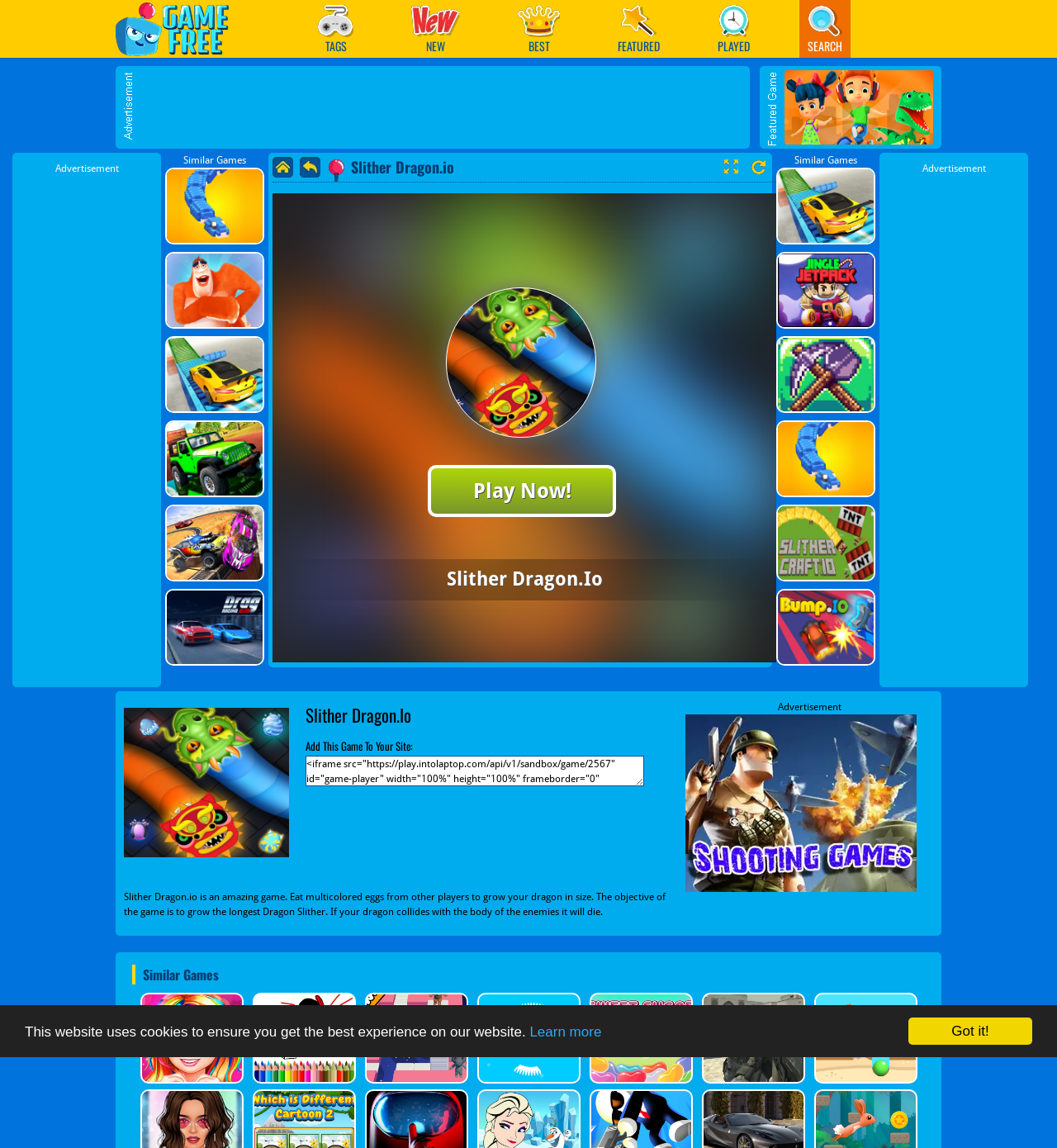Please determine the bounding box coordinates of the section I need to click to accomplish this instruction: "Add the game to your site".

[0.289, 0.642, 0.391, 0.657]